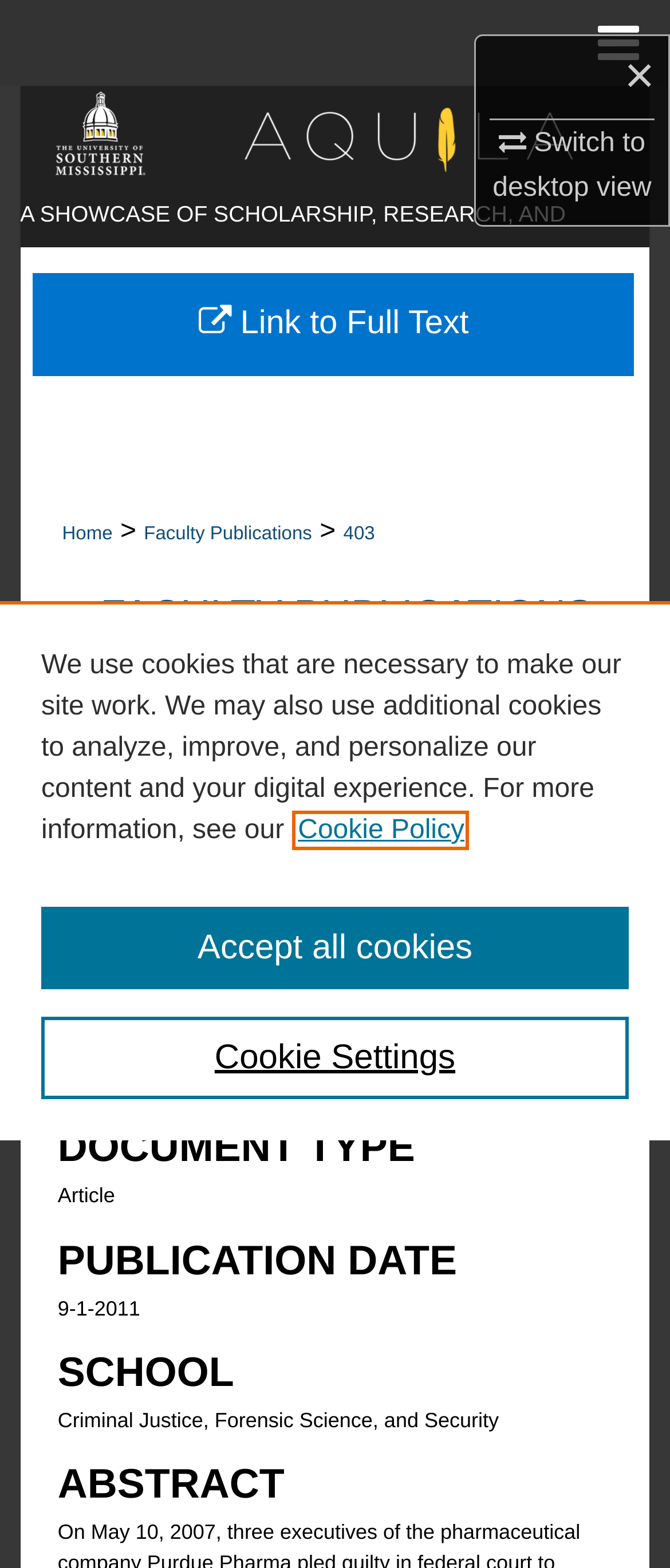Provide a single word or phrase to answer the given question: 
What is the name of the first author mentioned on the page?

O. Hayden Griffin III